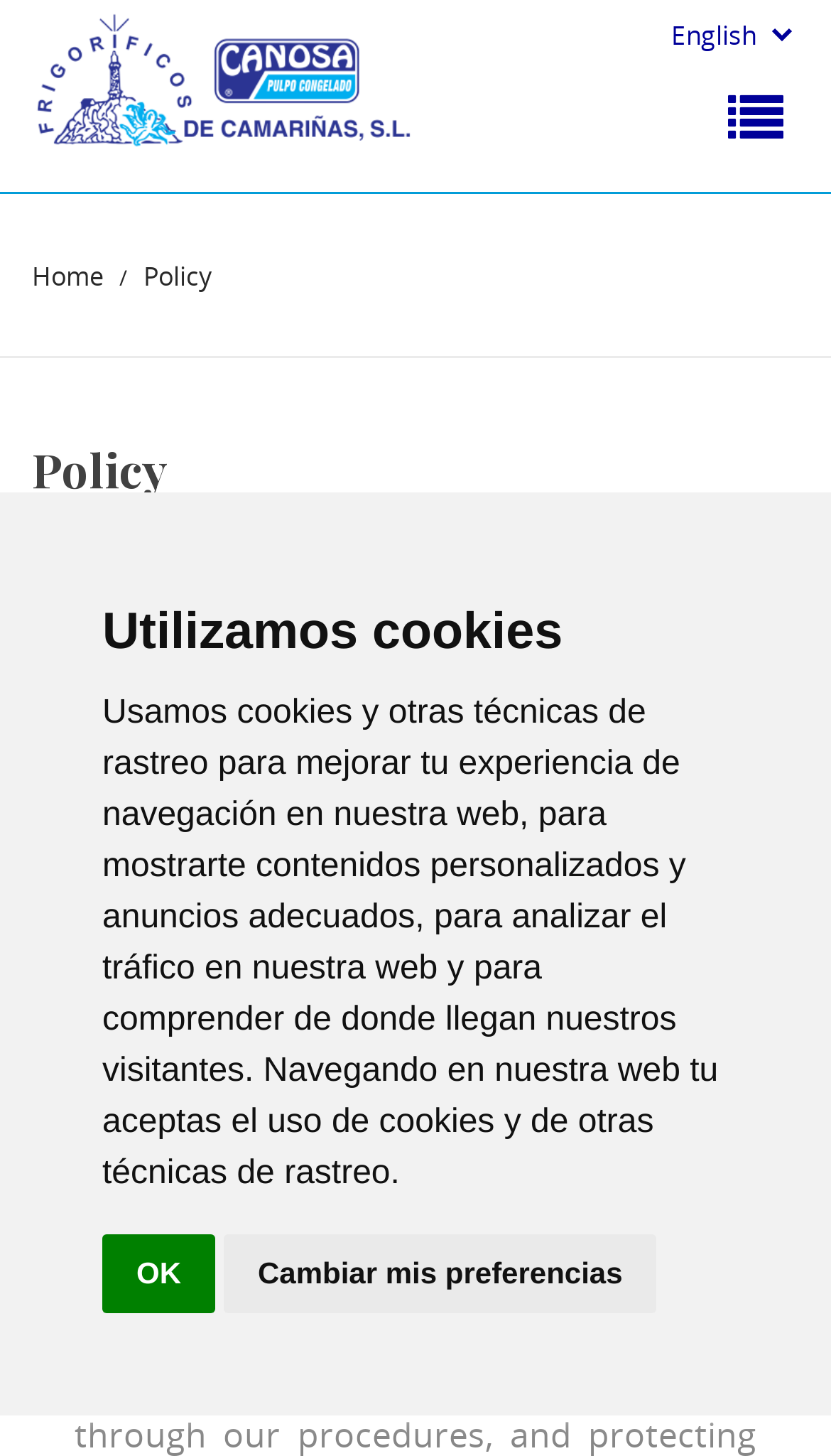Analyze the image and answer the question with as much detail as possible: 
What is the name of the company?

The company name is mentioned in the header section of the webpage, along with an image, and it is also a link.